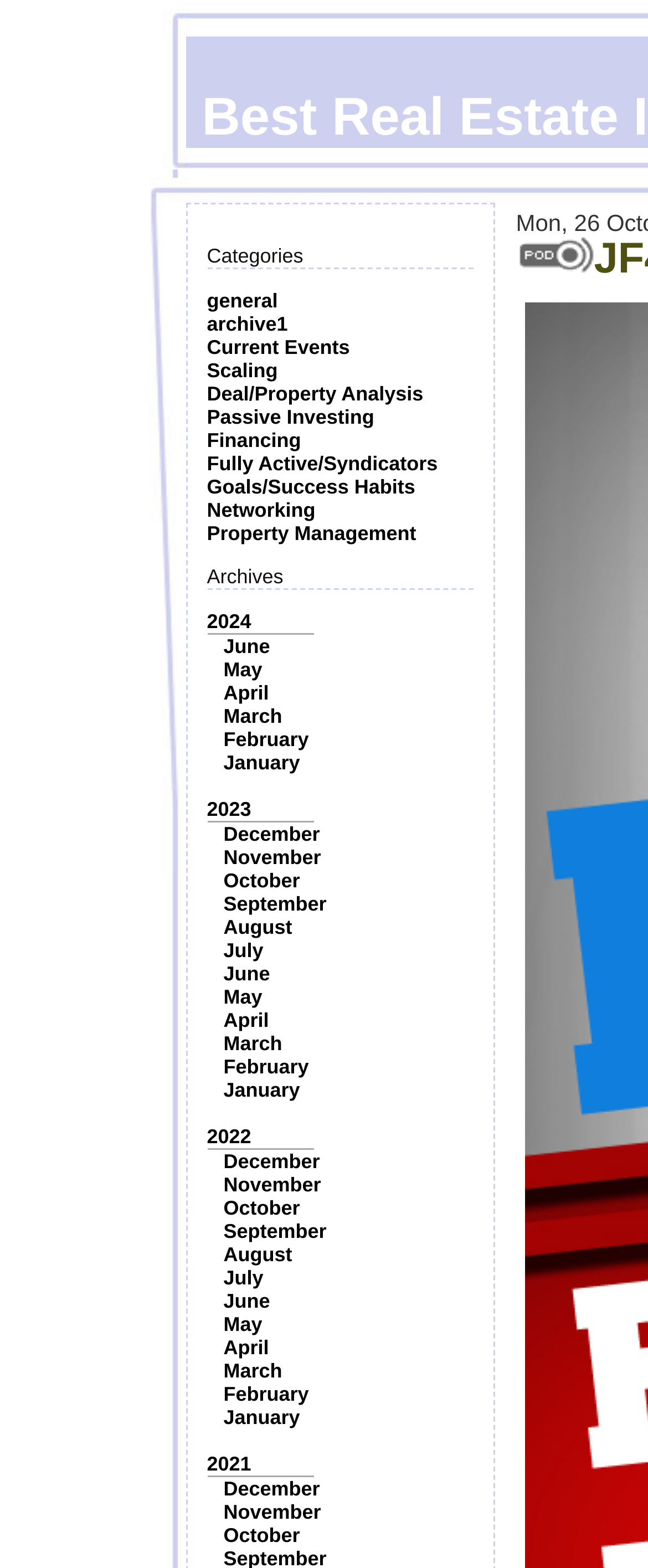Craft a detailed narrative of the webpage's structure and content.

This webpage appears to be a blog or article archive page, focused on real estate investing advice. At the top, there is a title "Best Real Estate Investing Advice Ever : JF419: How to Start a New Company from Scratch". 

Below the title, there are two sections: "Categories" and "Archives". The "Categories" section contains 11 links, including "general", "Current Events", "Scaling", and others, which are aligned horizontally and take up about a quarter of the page width. 

The "Archives" section is located below the "Categories" section and contains links to monthly archives from 2021 to 2024. There are 36 links in total, with 12 links for each year, representing the 12 months of the year. These links are also aligned horizontally and take up about a quarter of the page width.

To the right of the "Categories" and "Archives" sections, there is a small image, which takes up about a sixth of the page width.

Overall, the webpage has a simple and organized layout, with a focus on providing easy access to various categories and archives of real estate investing advice.